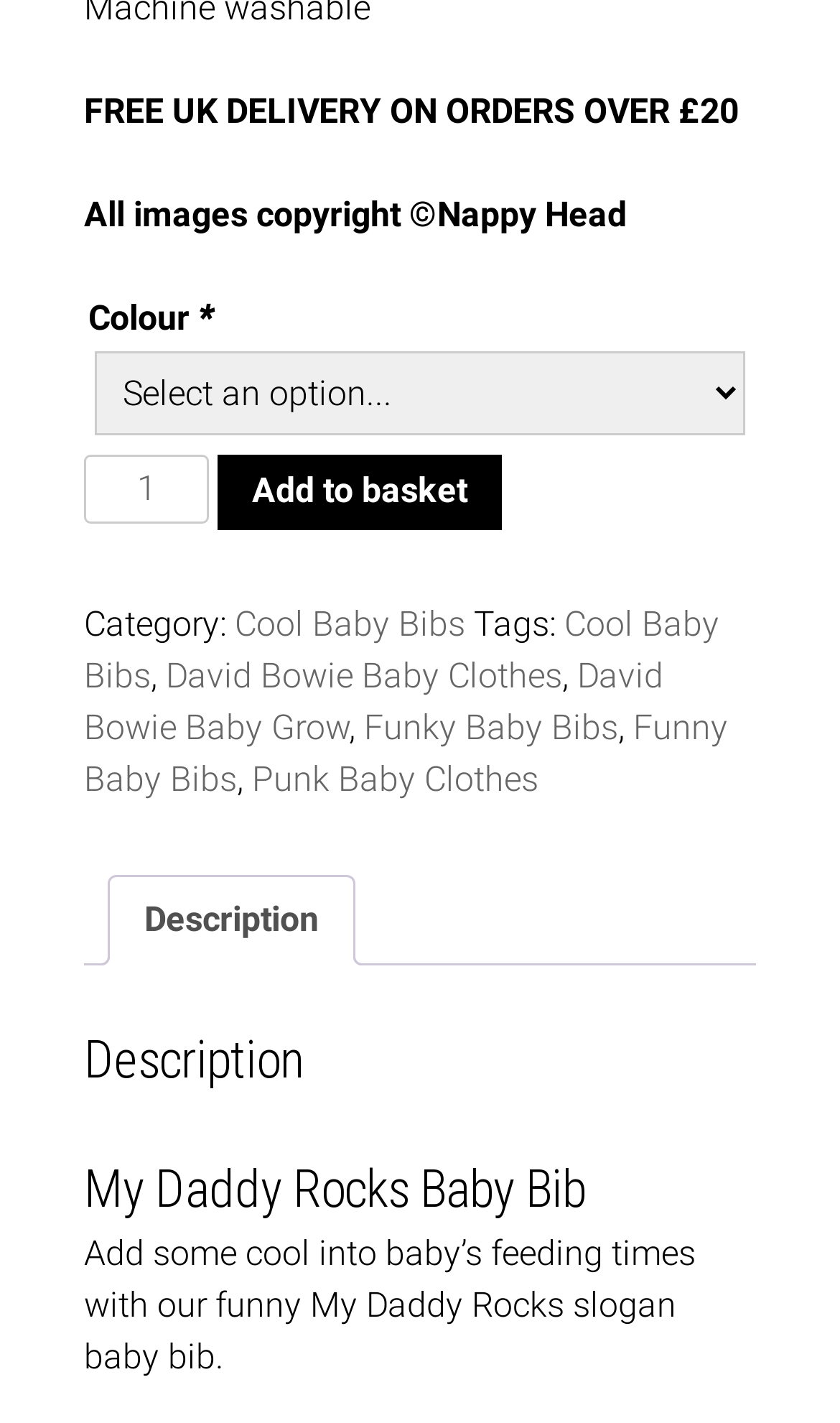What is the benefit of the product?
Using the visual information, reply with a single word or short phrase.

Adding cool to baby's feeding times